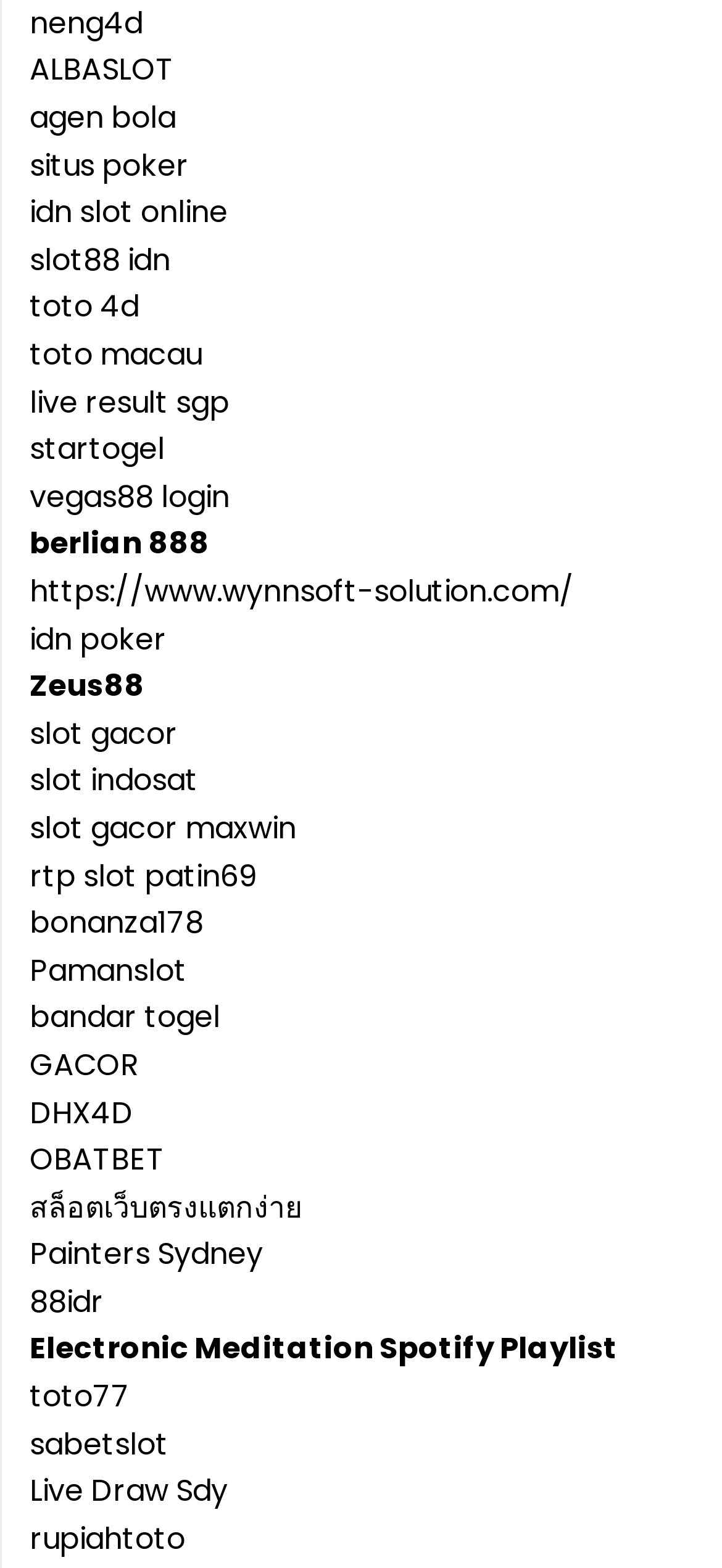Are there any non-gambling related links on this webpage? From the image, respond with a single word or brief phrase.

Yes, a few